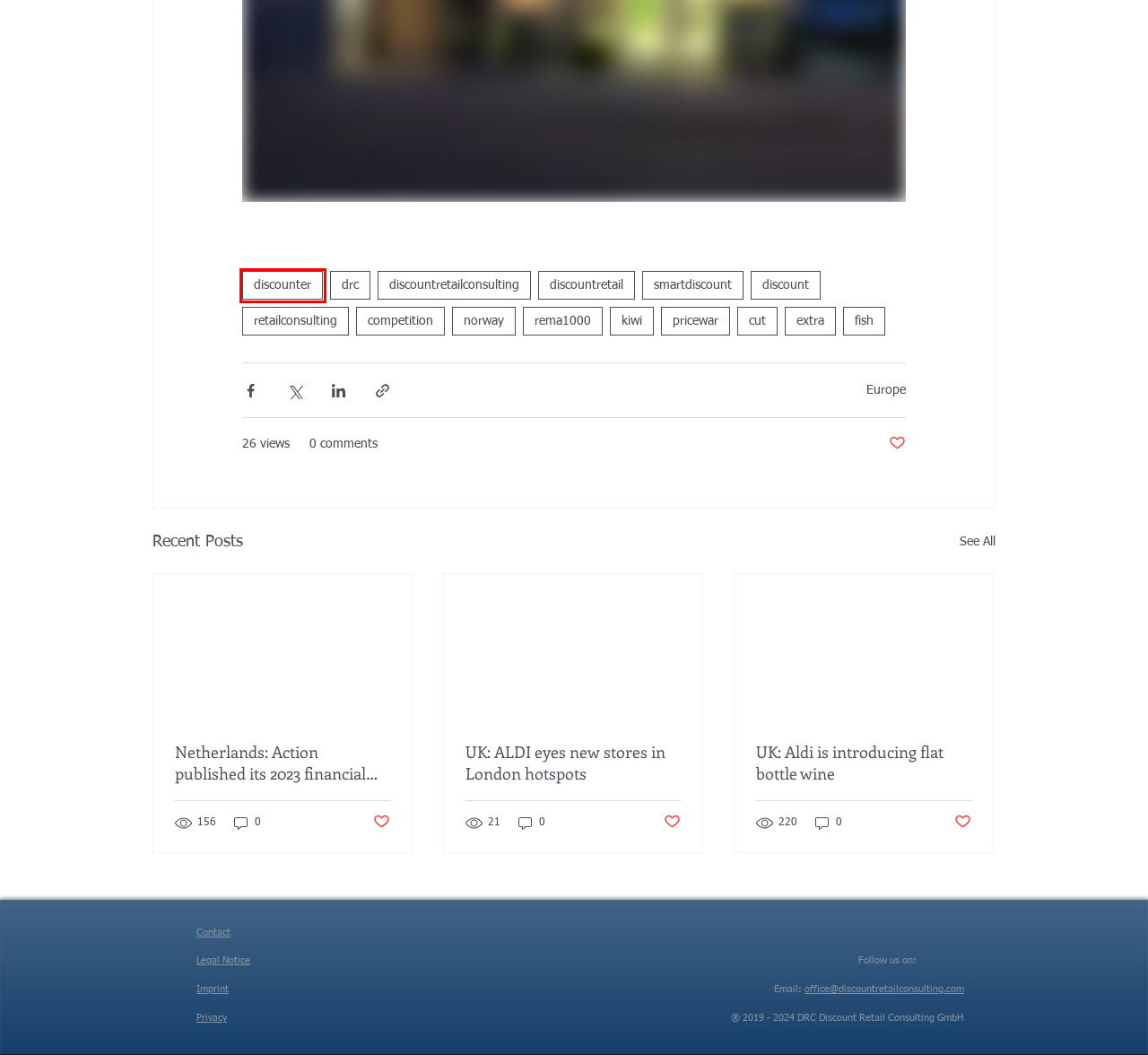You are given a screenshot of a webpage with a red rectangle bounding box. Choose the best webpage description that matches the new webpage after clicking the element in the bounding box. Here are the candidates:
A. smartdiscount | discount-retail
B. extra | discount-retail
C. discounter | discount-retail
D. retailconsulting | discount-retail
E. Legal notice | Discount-retail-consulting
F. kiwi | discount-retail
G. competition | discount-retail
H. fish | discount-retail

C